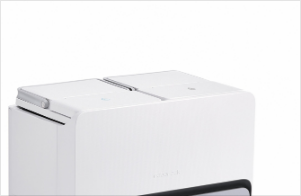Please provide a one-word or short phrase answer to the question:
How many cups of coffee can Cafe Man create in 8 minutes?

Three cups